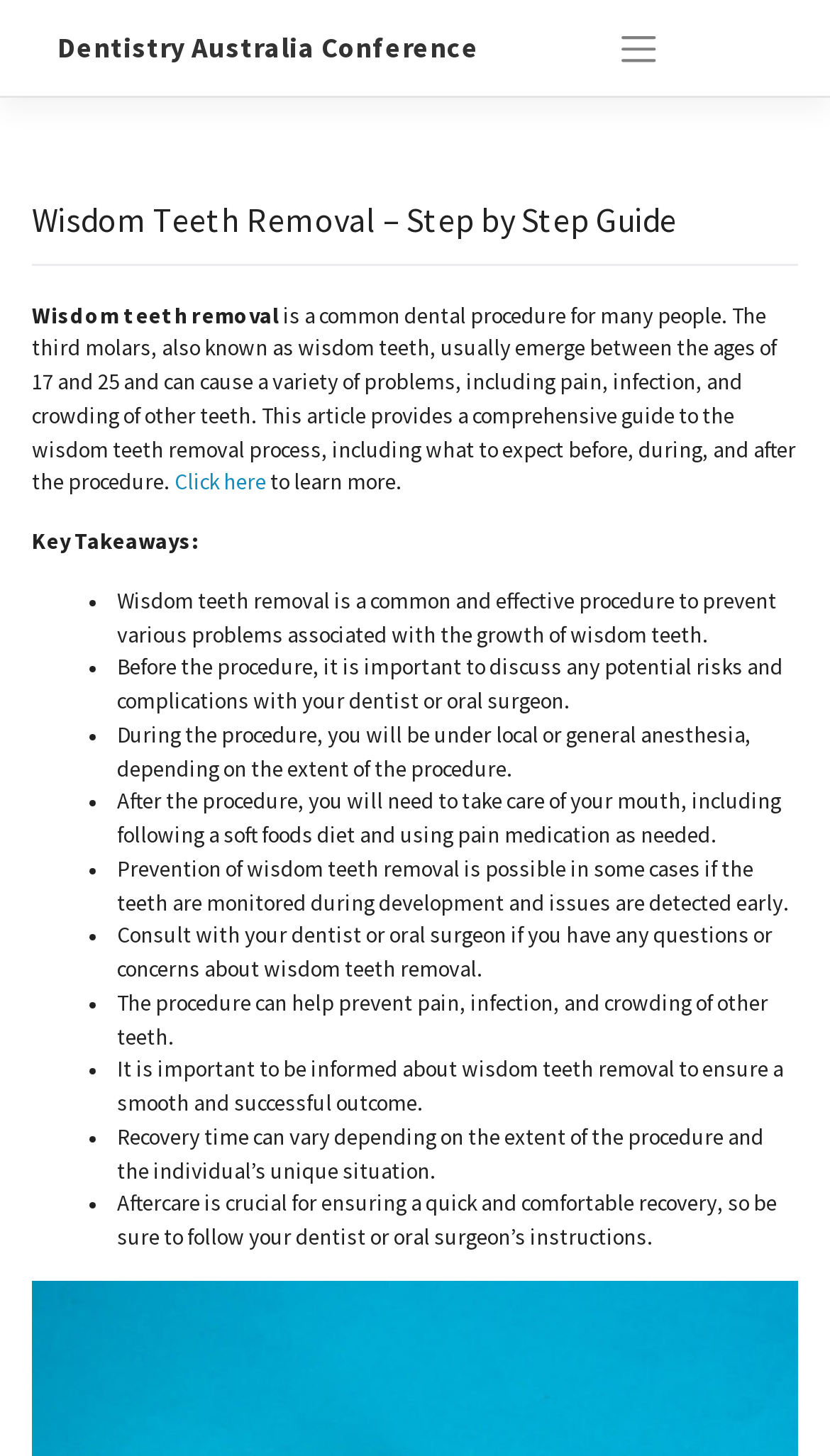Please respond in a single word or phrase: 
What is the purpose of wisdom teeth removal?

Prevent problems